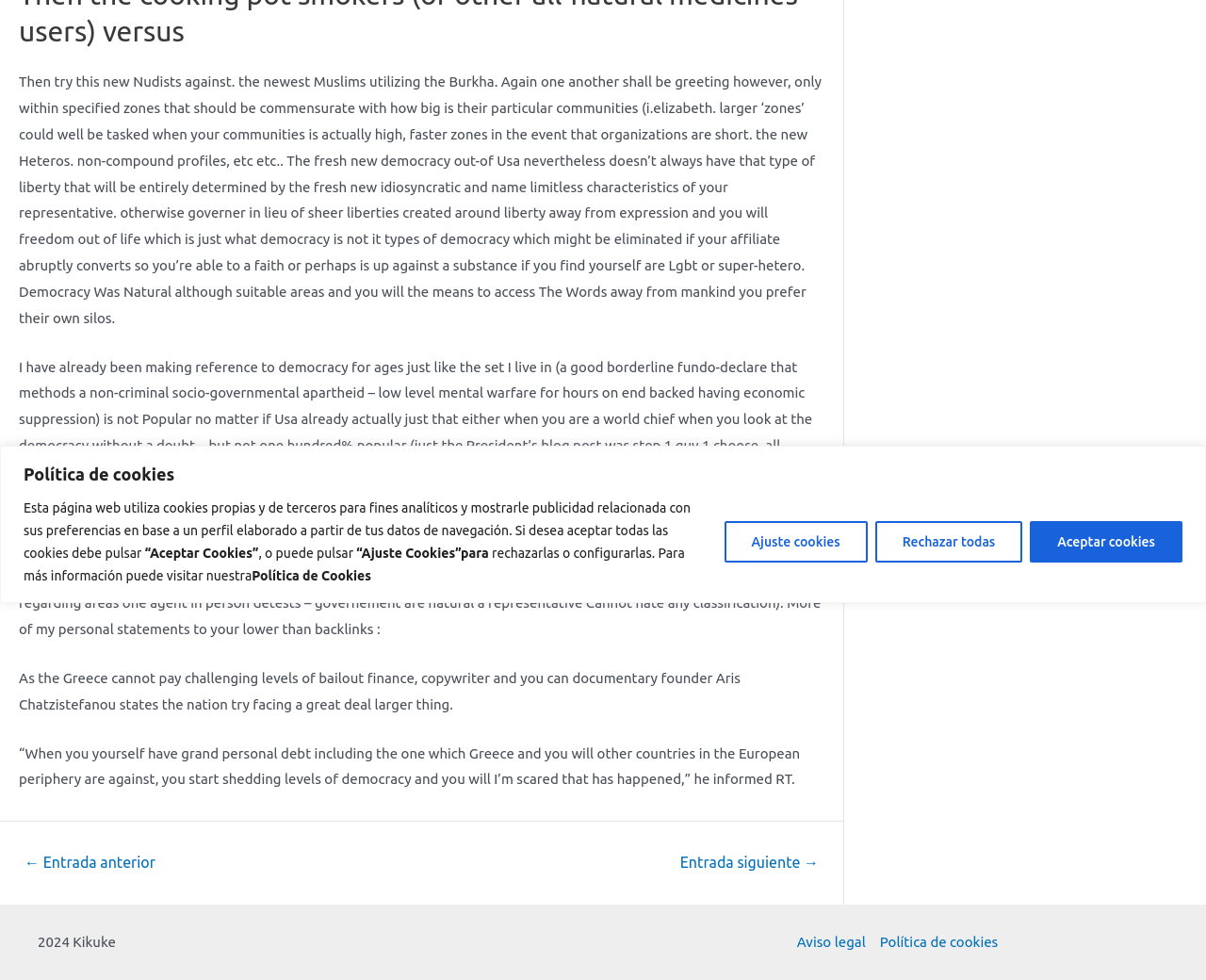Can you find the bounding box coordinates for the UI element given this description: "← Entrada anterior"? Provide the coordinates as four float numbers between 0 and 1: [left, top, right, bottom].

[0.002, 0.872, 0.148, 0.888]